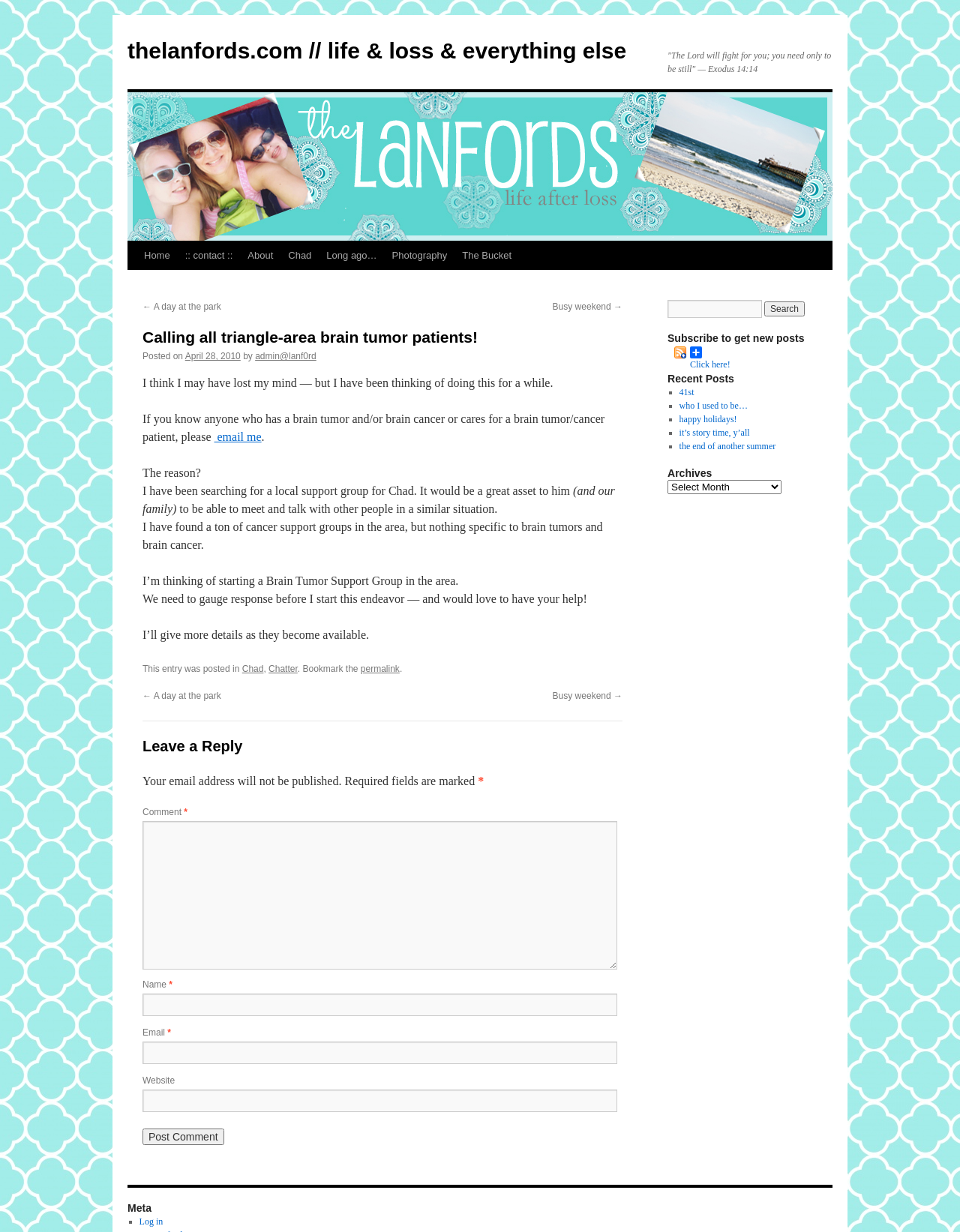Examine the image carefully and respond to the question with a detailed answer: 
What is the author's intention for the support group?

The author wants to create a support group where people with brain tumors and/or brain cancer, as well as their caregivers, can meet and talk with others who are going through similar experiences, as they believe it would be a great asset to their family.